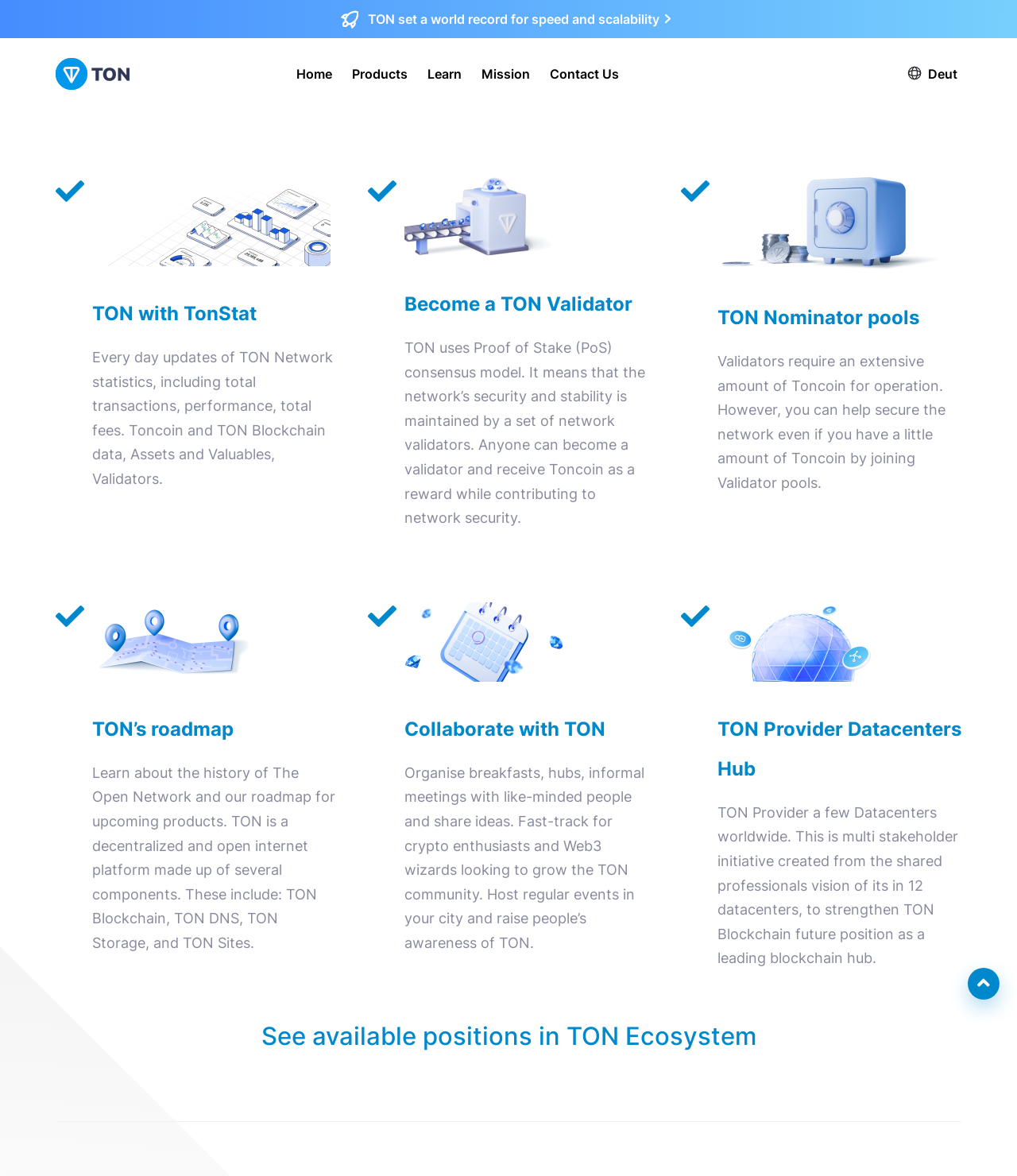What is the headline of the webpage?

See available positions in TON Ecosystem